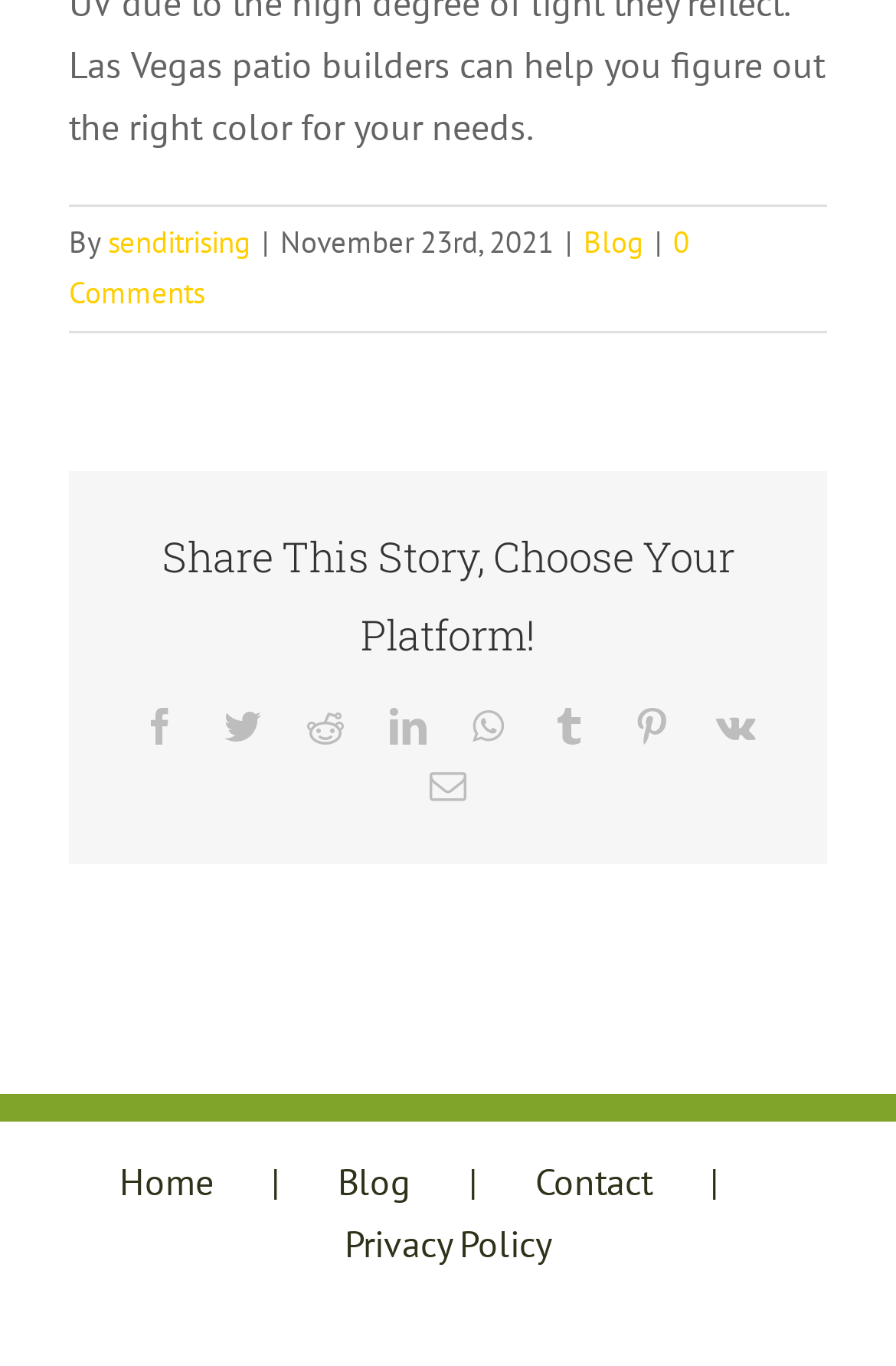Please identify the bounding box coordinates of the clickable element to fulfill the following instruction: "Share this story on Facebook". The coordinates should be four float numbers between 0 and 1, i.e., [left, top, right, bottom].

[0.158, 0.518, 0.199, 0.545]